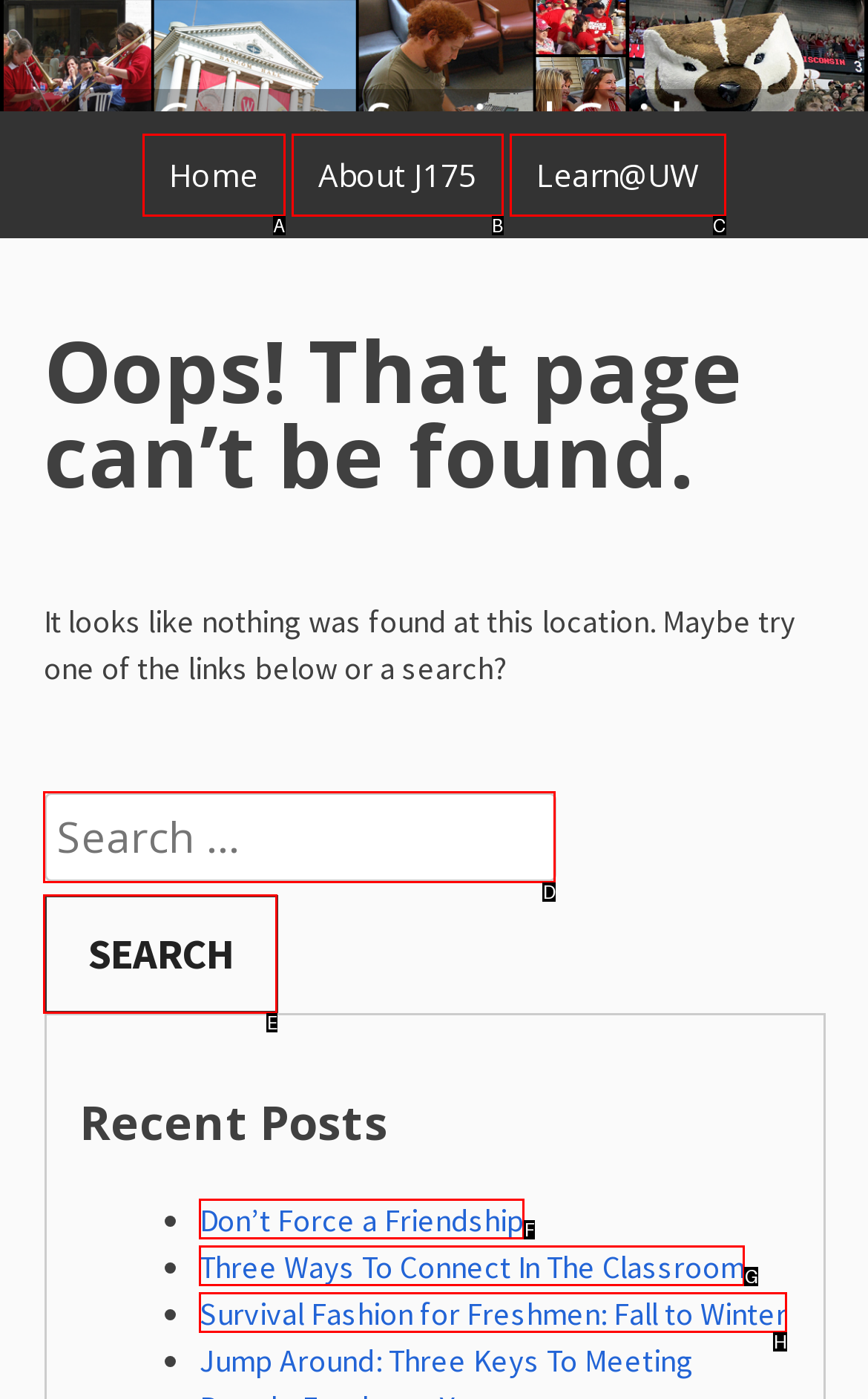Determine the HTML element to click for the instruction: search for something.
Answer with the letter corresponding to the correct choice from the provided options.

D